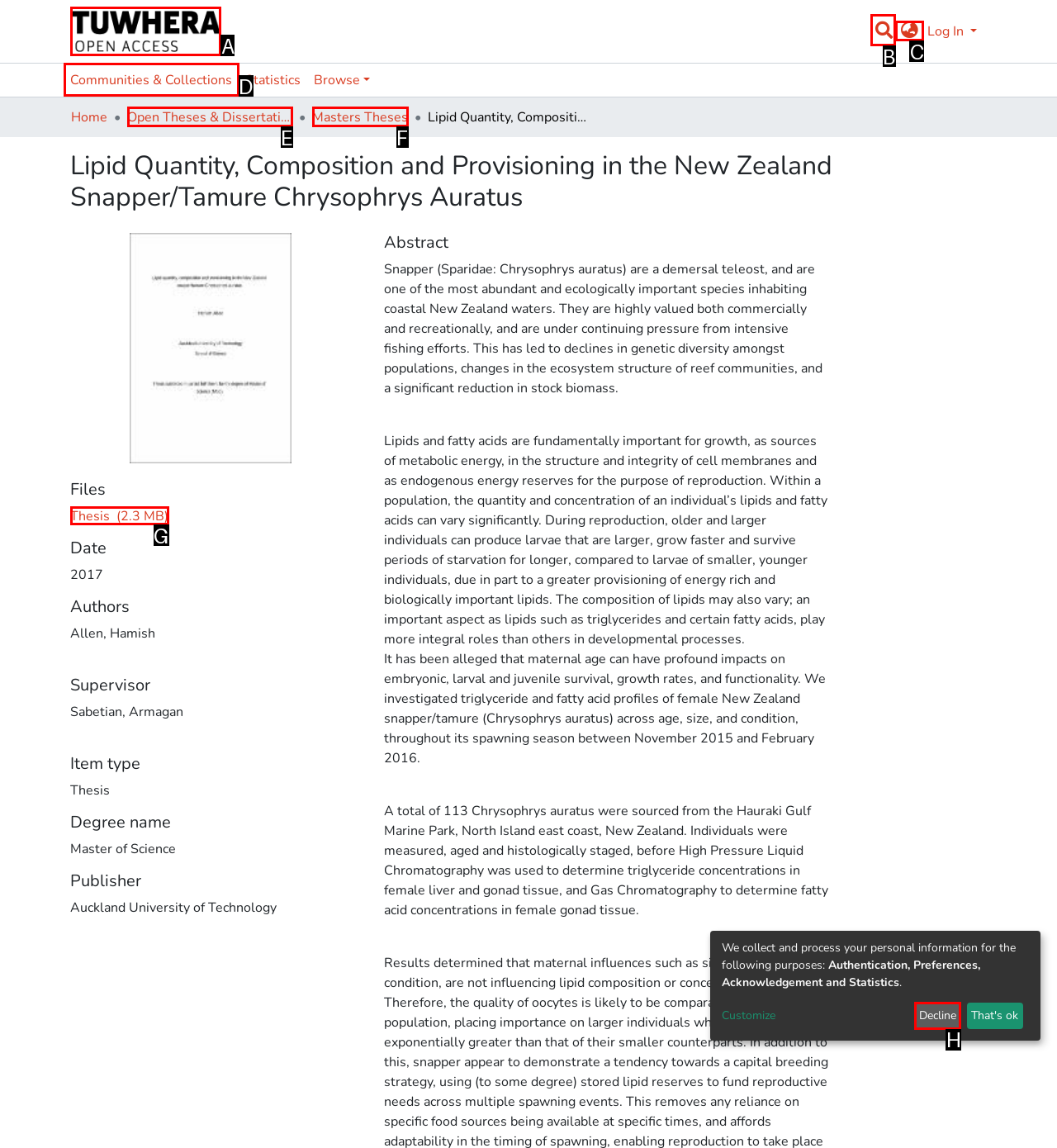Match the option to the description: aria-label="Language switch" title="Language switch"
State the letter of the correct option from the available choices.

C